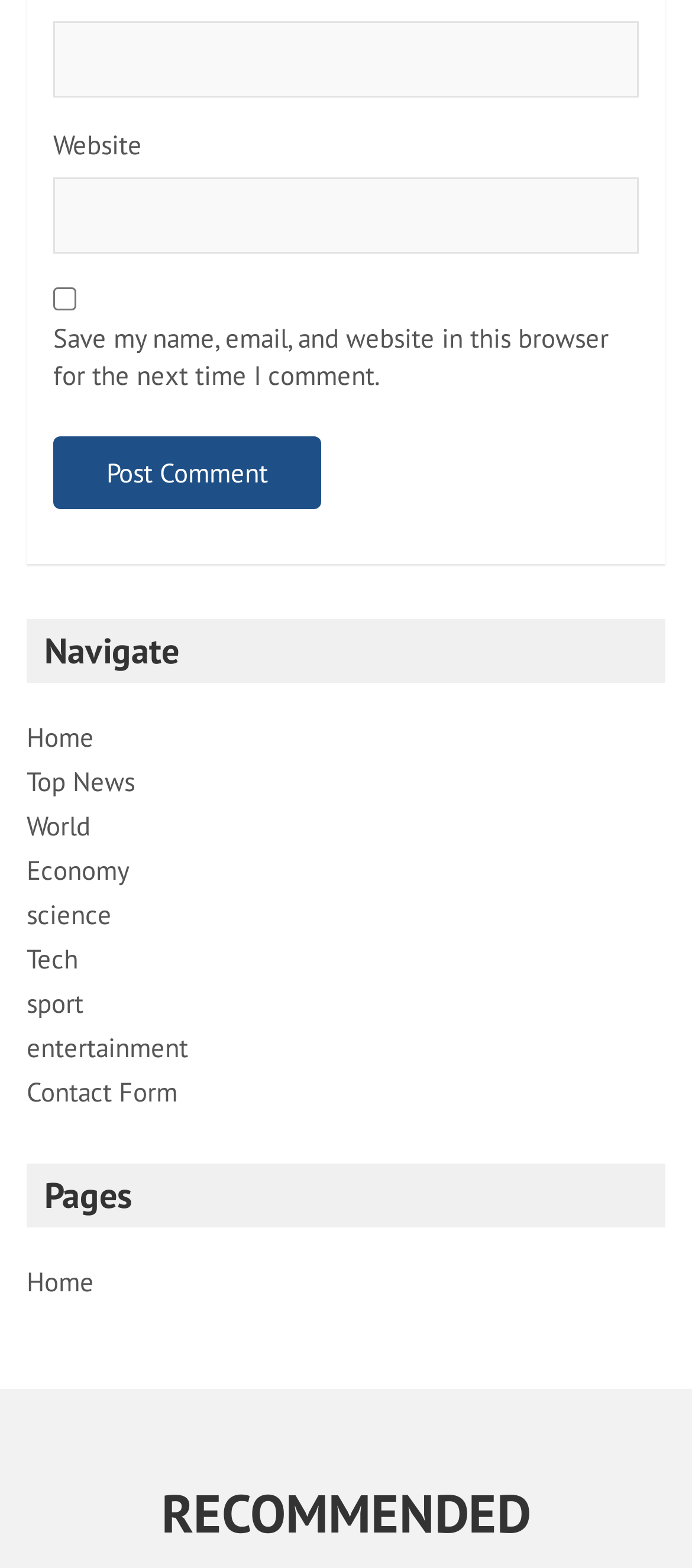What is the label of the button?
Please provide a single word or phrase based on the screenshot.

Post Comment